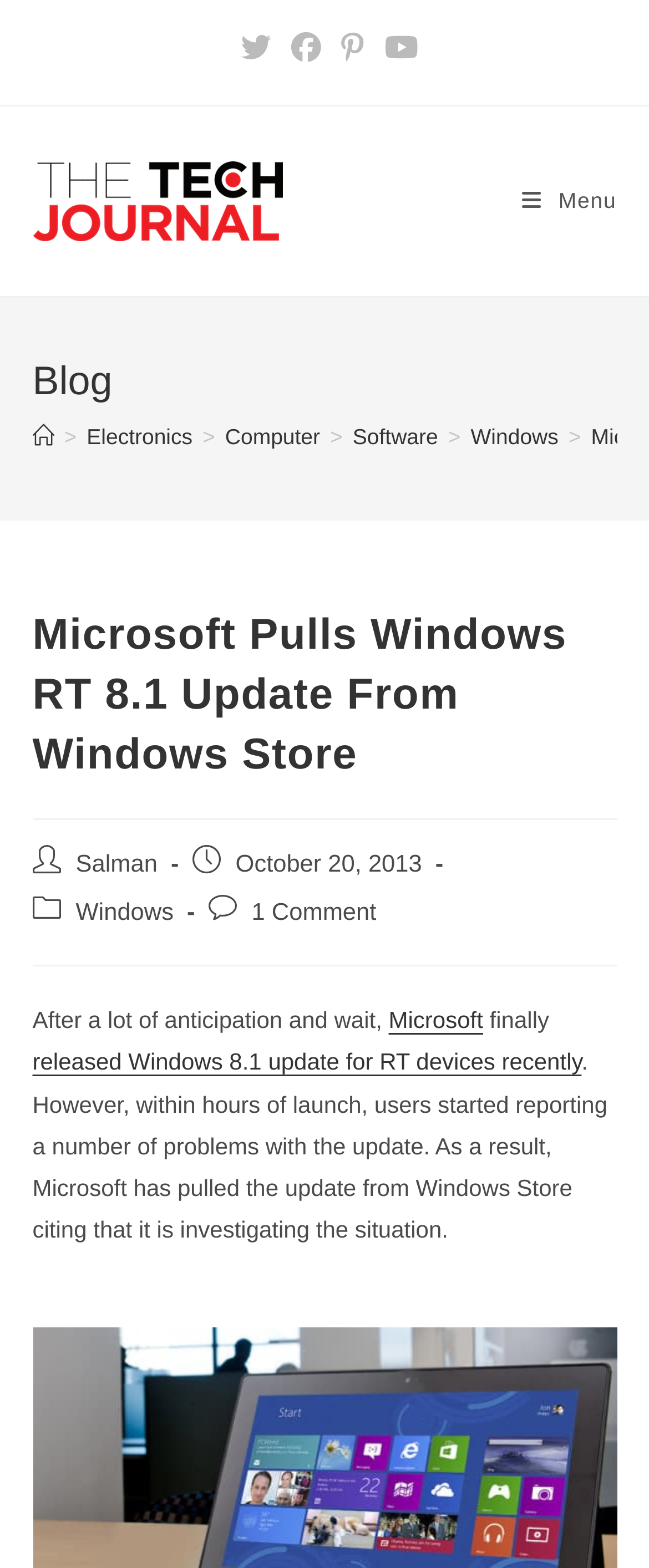Show the bounding box coordinates of the element that should be clicked to complete the task: "View Windows category".

[0.117, 0.573, 0.268, 0.59]